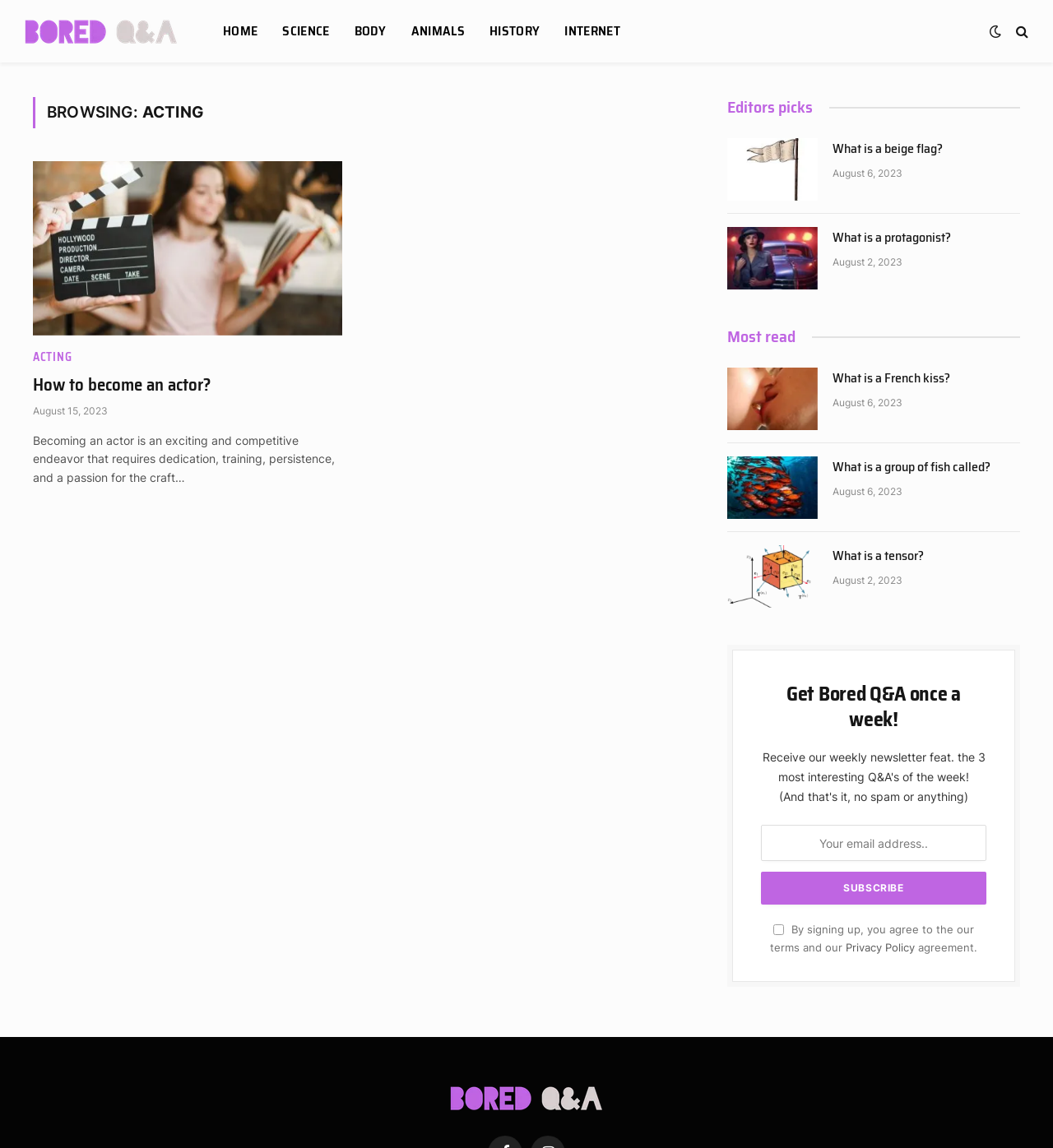Pinpoint the bounding box coordinates of the clickable area necessary to execute the following instruction: "Read about How to become an actor?". The coordinates should be given as four float numbers between 0 and 1, namely [left, top, right, bottom].

[0.031, 0.14, 0.325, 0.292]